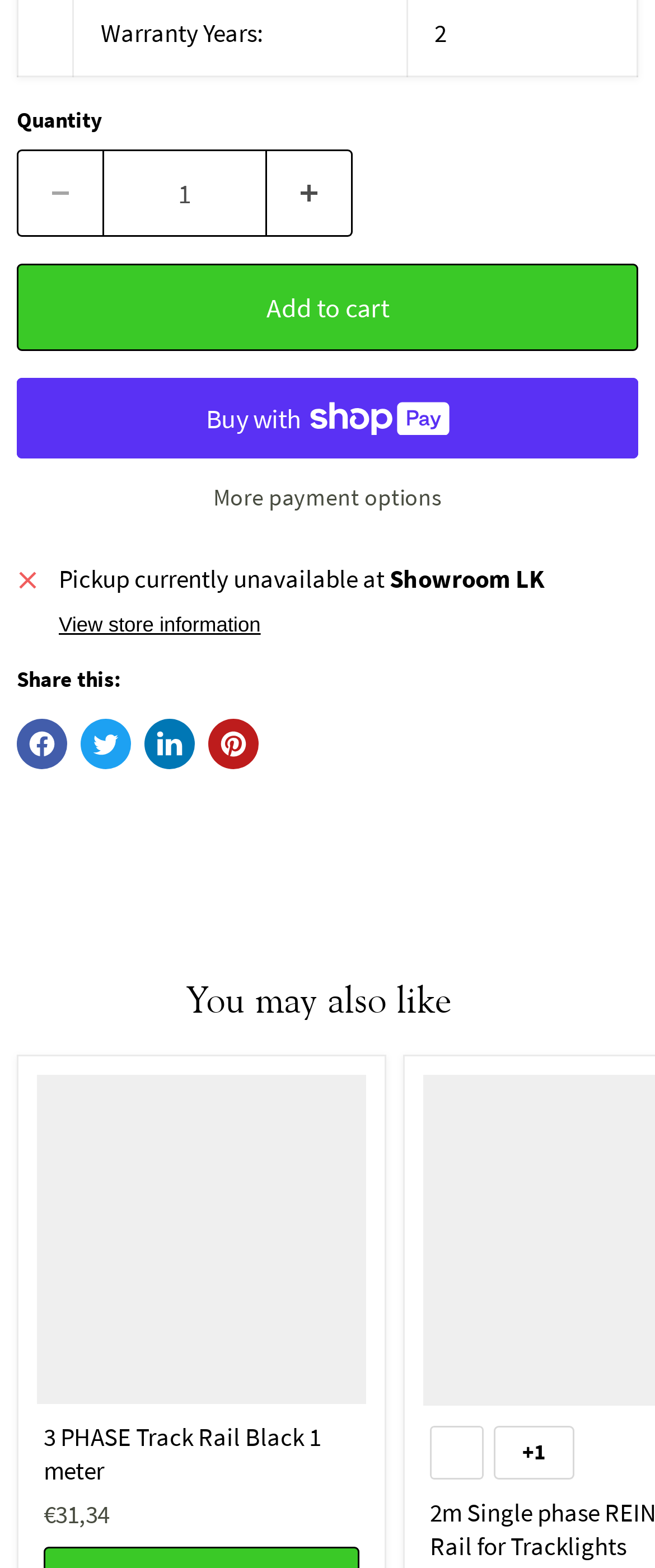Kindly determine the bounding box coordinates of the area that needs to be clicked to fulfill this instruction: "Decrease quantity by 1".

[0.026, 0.095, 0.156, 0.151]